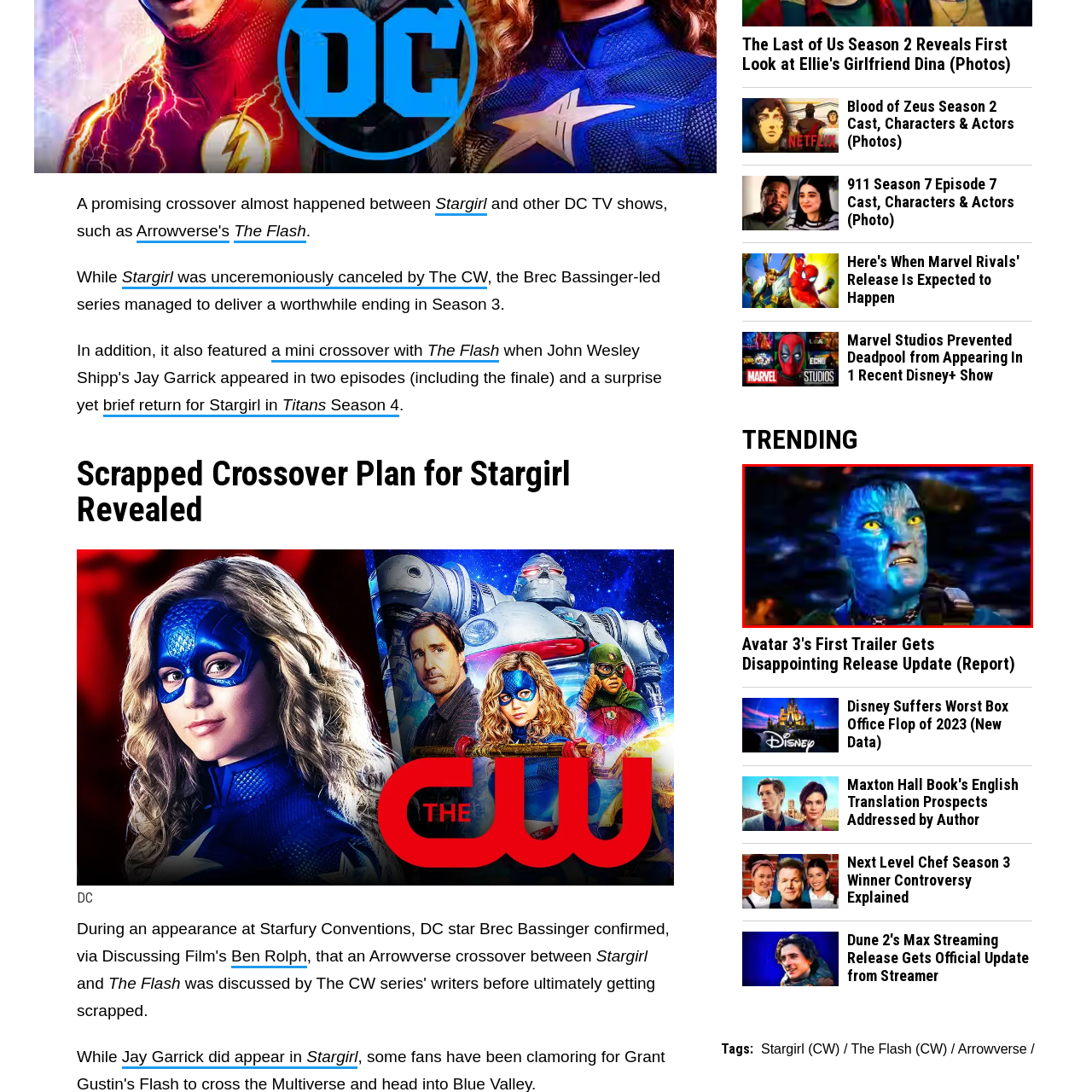Describe in detail the contents of the image highlighted within the red box.

The image features a character from the "Avatar" film series, displaying striking blue skin adorned with intricate patterns. This character's intense expression, highlighted by vivid yellow eyes, suggests a moment of heightened emotion or conflict. The background hints at the lush, vibrant world of Pandora, known for its stunning bioluminescent landscapes. This scene captures the essence of the "Avatar" universe, where themes of nature, cultural connection, and conflict play central roles in the narrative.